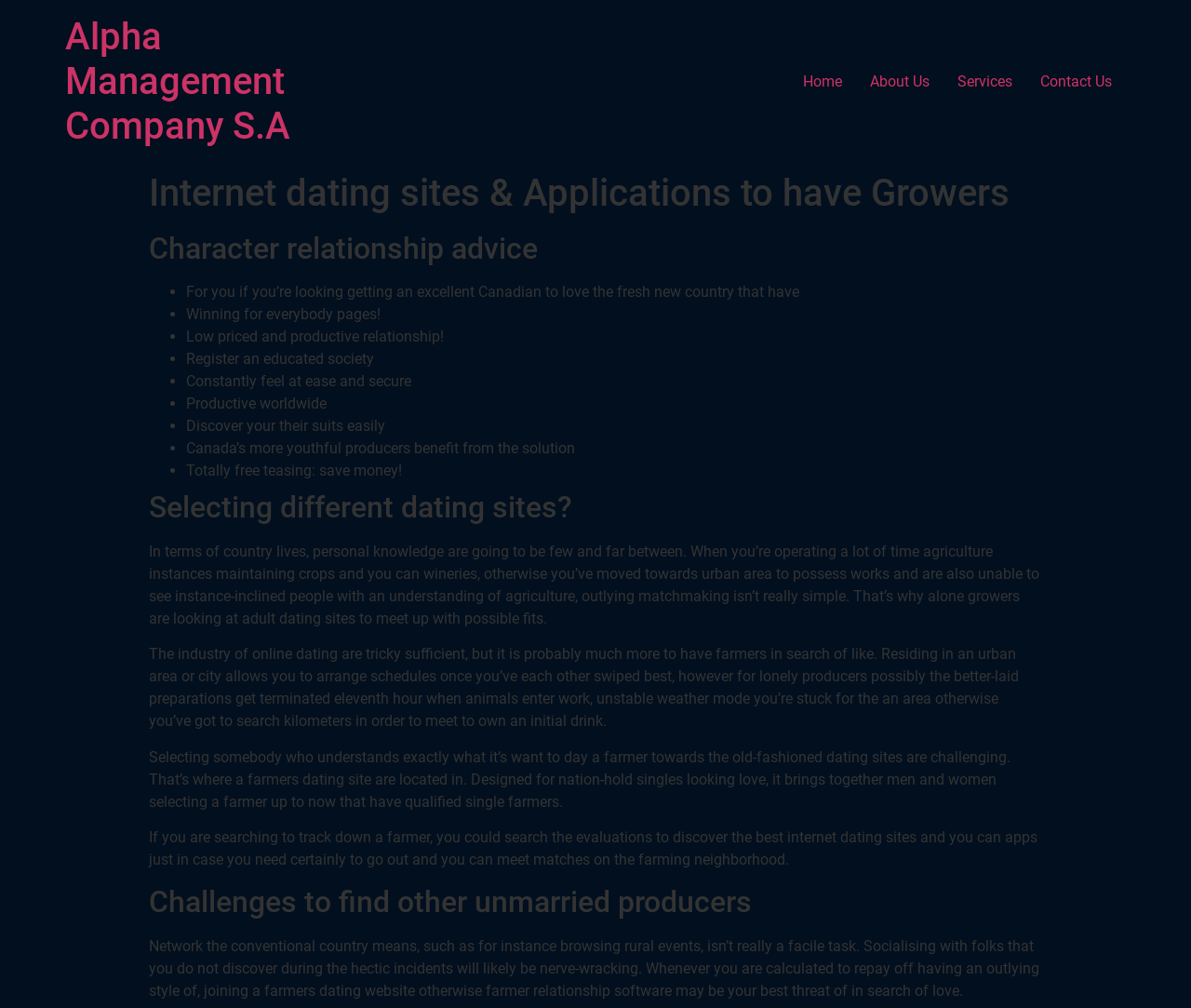Carefully examine the image and provide an in-depth answer to the question: What is the company name?

The company name can be found in the heading element at the top of the webpage, which is 'Alpha Management Company S.A'. This is also a link element, indicating that it can be clicked to navigate to the company's homepage.